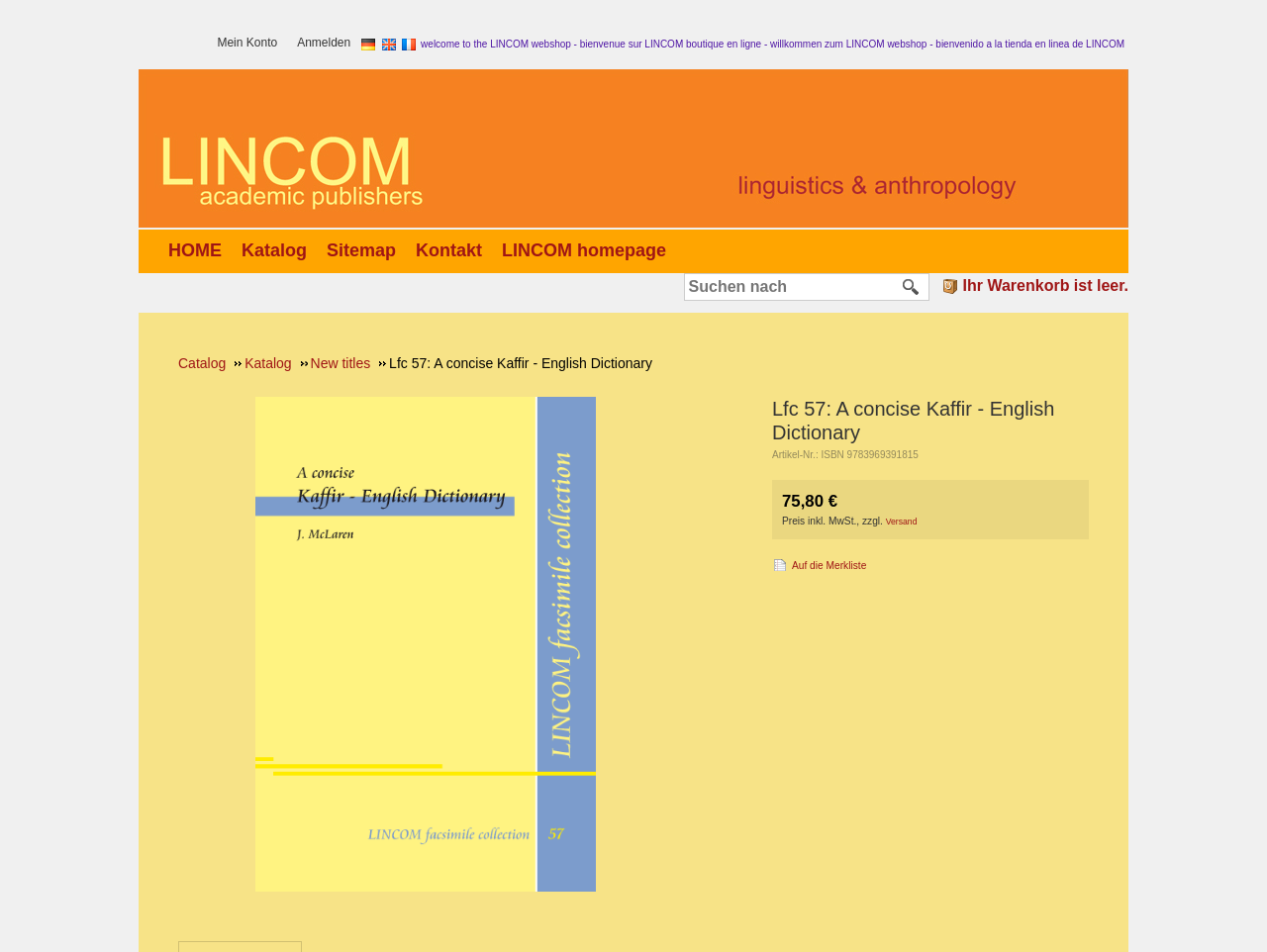Specify the bounding box coordinates for the region that must be clicked to perform the given instruction: "view catalog".

[0.141, 0.373, 0.191, 0.39]